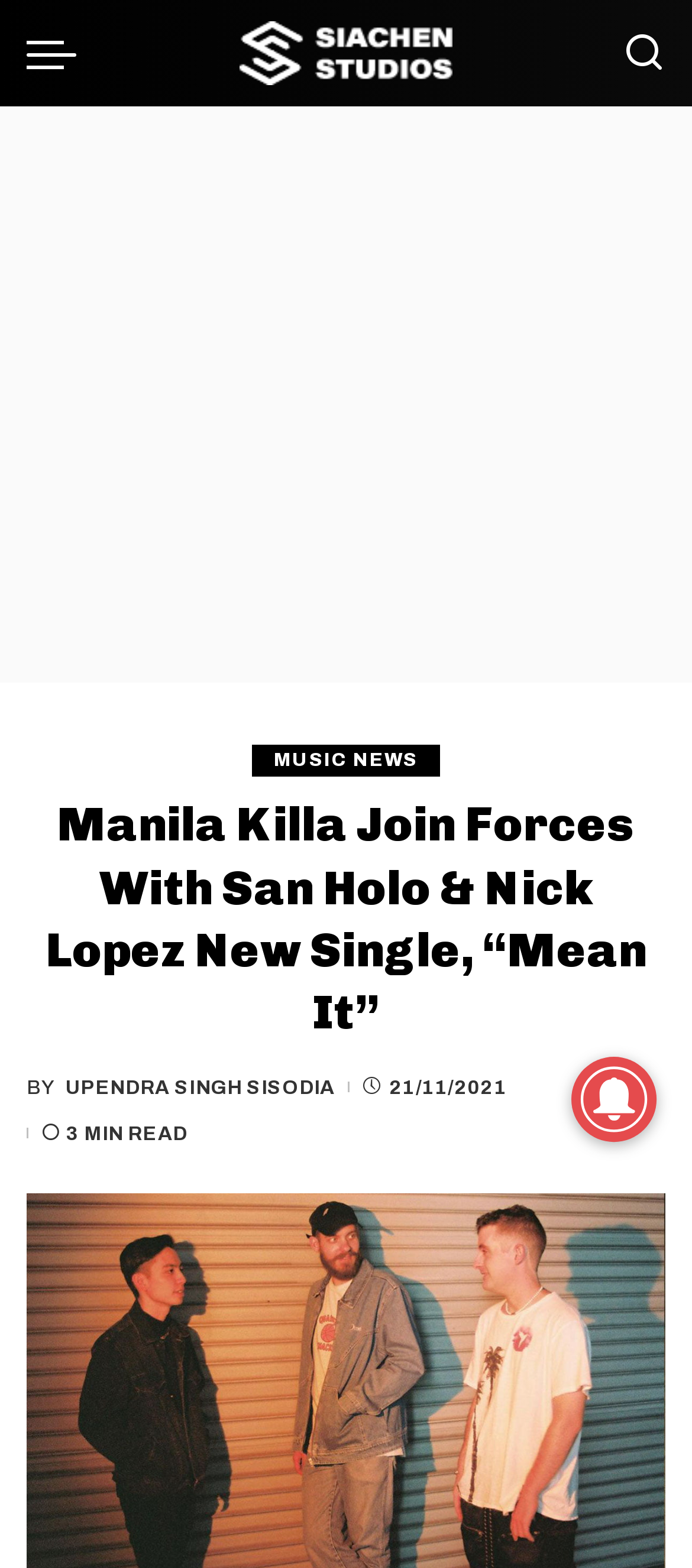What is the logo on the top right corner of the webpage?
Based on the visual content, answer with a single word or a brief phrase.

Siachen Studios Logo White